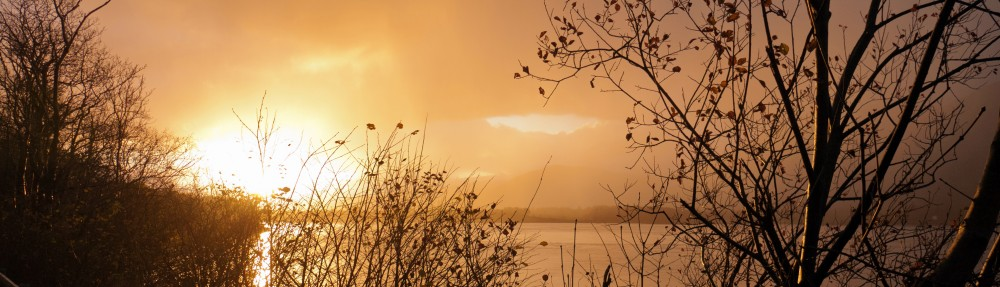What colors are present in the sky?
From the screenshot, provide a brief answer in one word or phrase.

Golden and amber